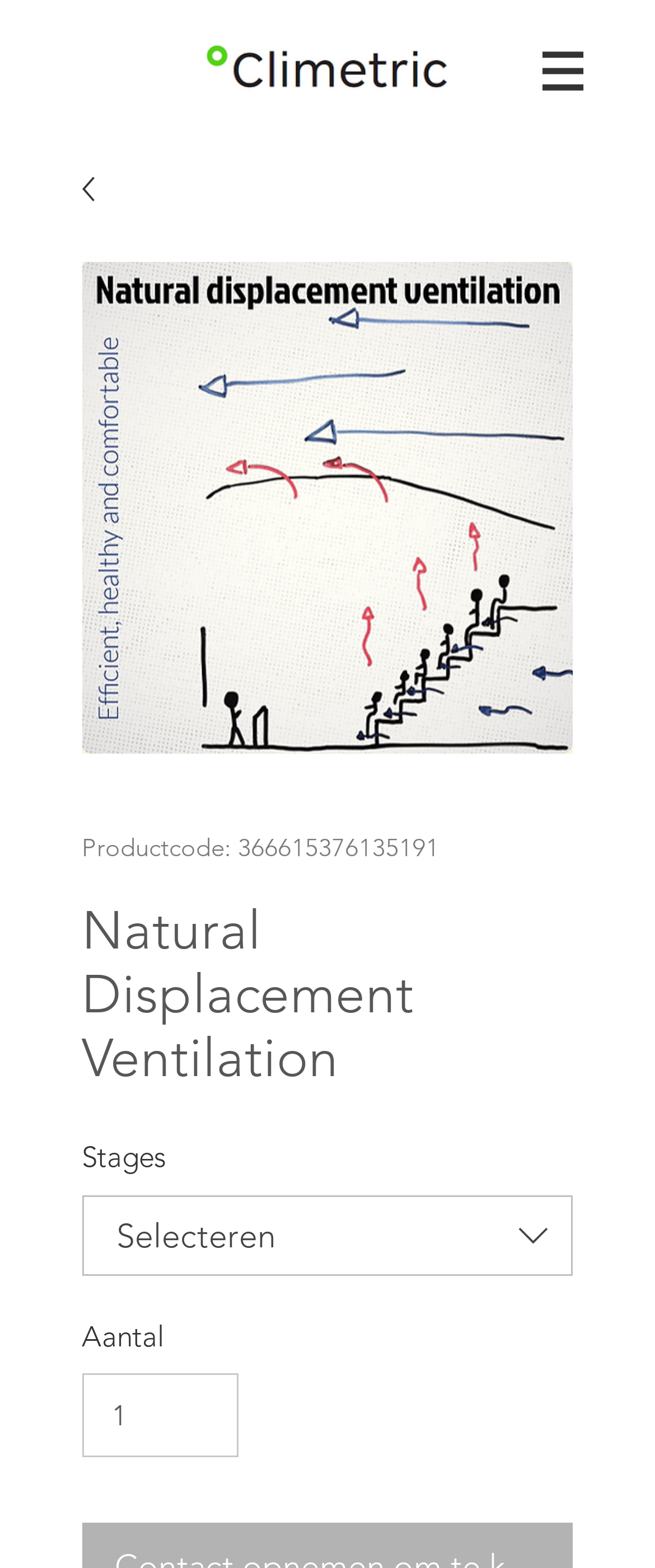What is the text on the button to contact for purchasing?
Please give a detailed and elaborate explanation in response to the question.

I found the text on the button to contact for purchasing by looking at the button element with the text 'Contact opnemen om te kopen'.